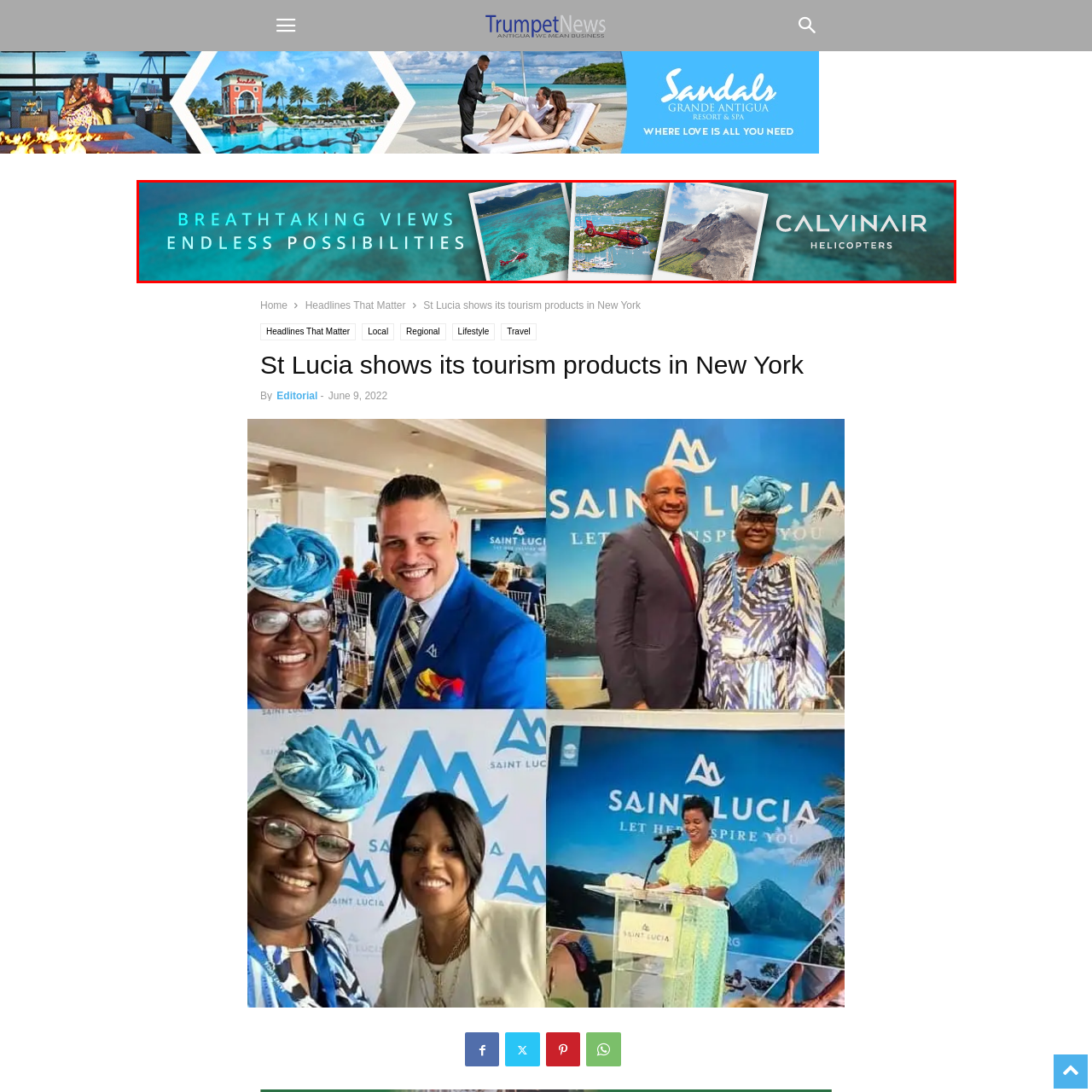Carefully analyze the image within the red boundary and describe it extensively.

This image showcases an eye-catching promotional banner for Calvinair Helicopters, highlighting the allure of breathtaking views and endless possibilities available through helicopter tours. The design features three stunning photographs, one of a bright red helicopter soaring over turquoise waters, another capturing the coastline with lush greenery, and the third illustrating a dramatic landscape with a volcano. The background complements the visuals with a serene gradient, while the text boldly proclaims "BREATHTAKING VIEWS" and "ENDLESS POSSIBILITIES," inviting adventurers to experience the beauty of the surroundings from the skies. This captivating imagery promotes the unique aerial experiences offered by Calvinair Helicopters, making it an enticing option for those seeking an unforgettable exploration of the stunning landscapes below.